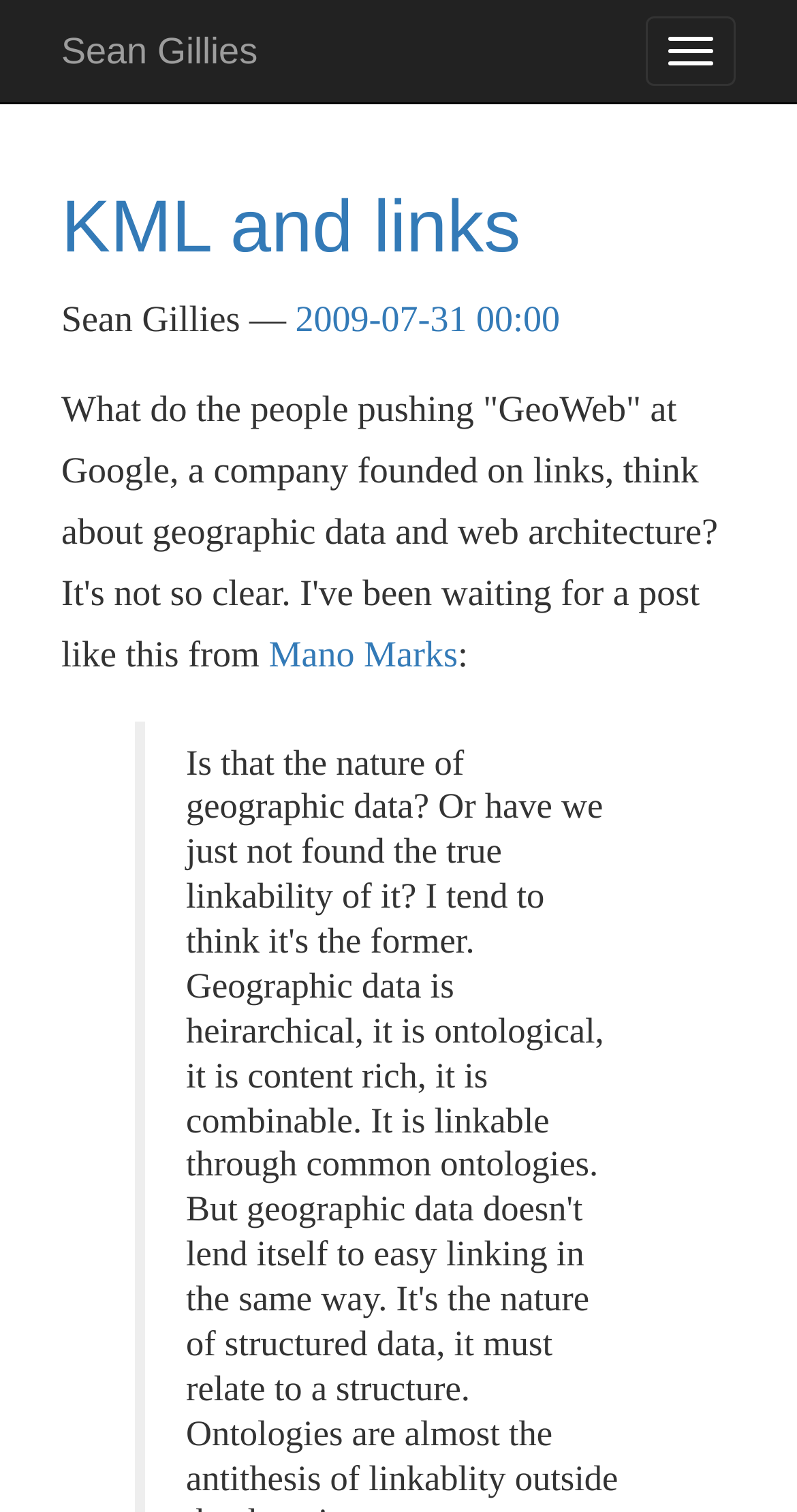What is the type of navigation button at the top?
From the details in the image, provide a complete and detailed answer to the question.

The type of navigation button at the top of the webpage is a 'Toggle navigation' button, which can be determined by looking at the button element at the top right of the webpage.